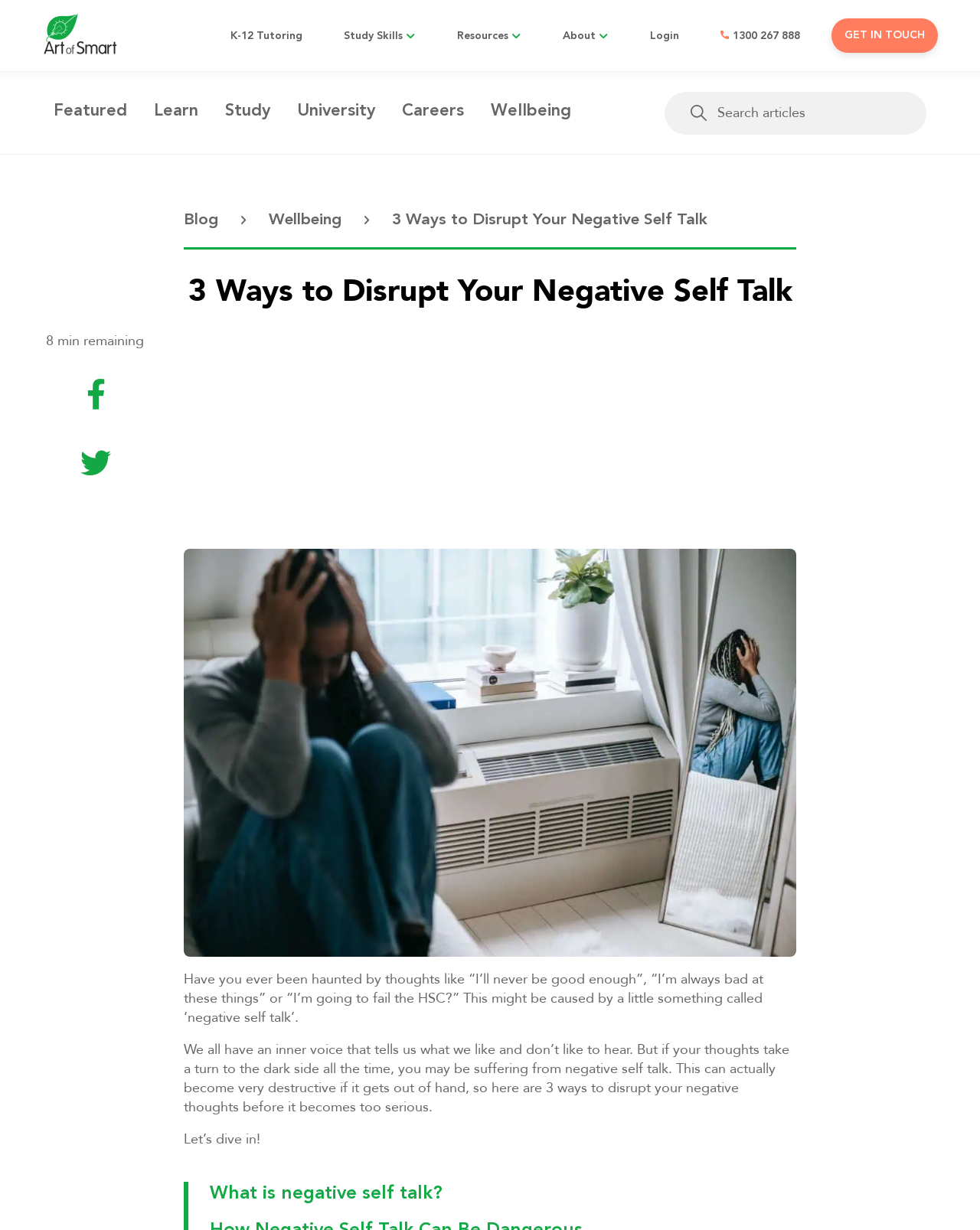Bounding box coordinates must be specified in the format (top-left x, top-left y, bottom-right x, bottom-right y). All values should be floating point numbers between 0 and 1. What are the bounding box coordinates of the UI element described as: Study Skills

[0.351, 0.025, 0.424, 0.033]